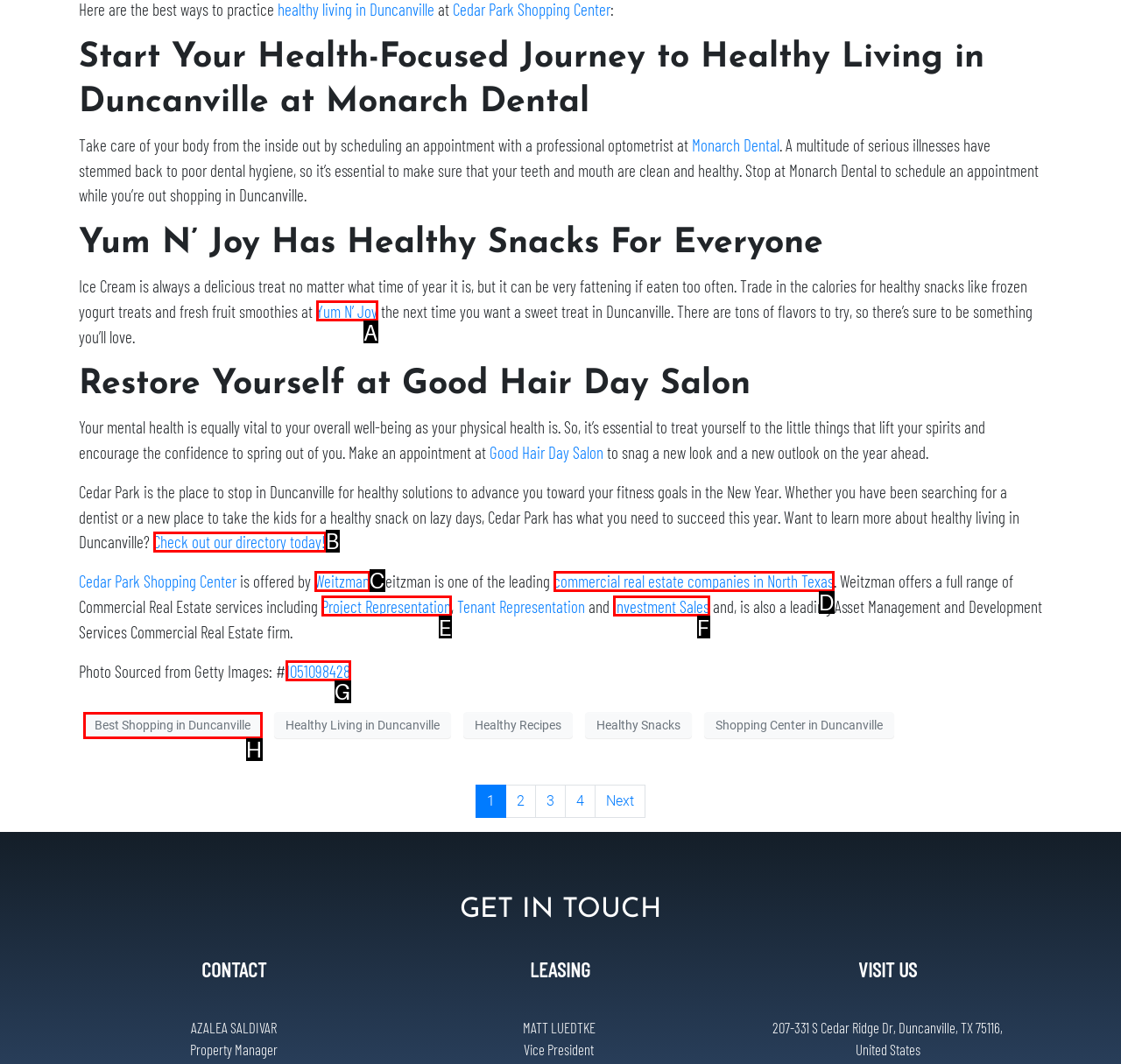Match the HTML element to the given description: Yum N’ Joy
Indicate the option by its letter.

A